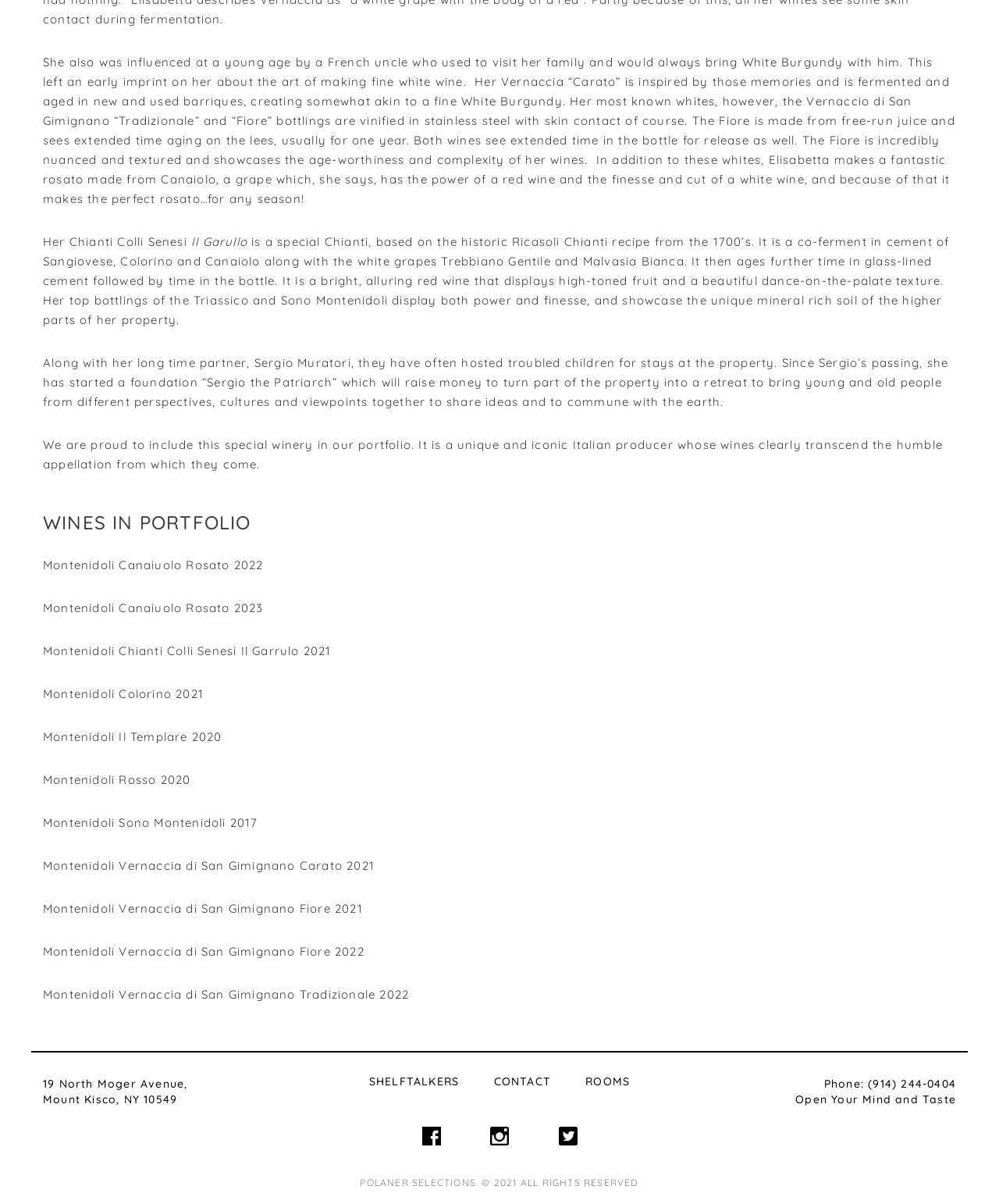Bounding box coordinates must be specified in the format (top-left x, top-left y, bottom-right x, bottom-right y). All values should be floating point numbers between 0 and 1. What are the bounding box coordinates of the UI element described as: (914) 244-0404

[0.869, 0.894, 0.957, 0.906]